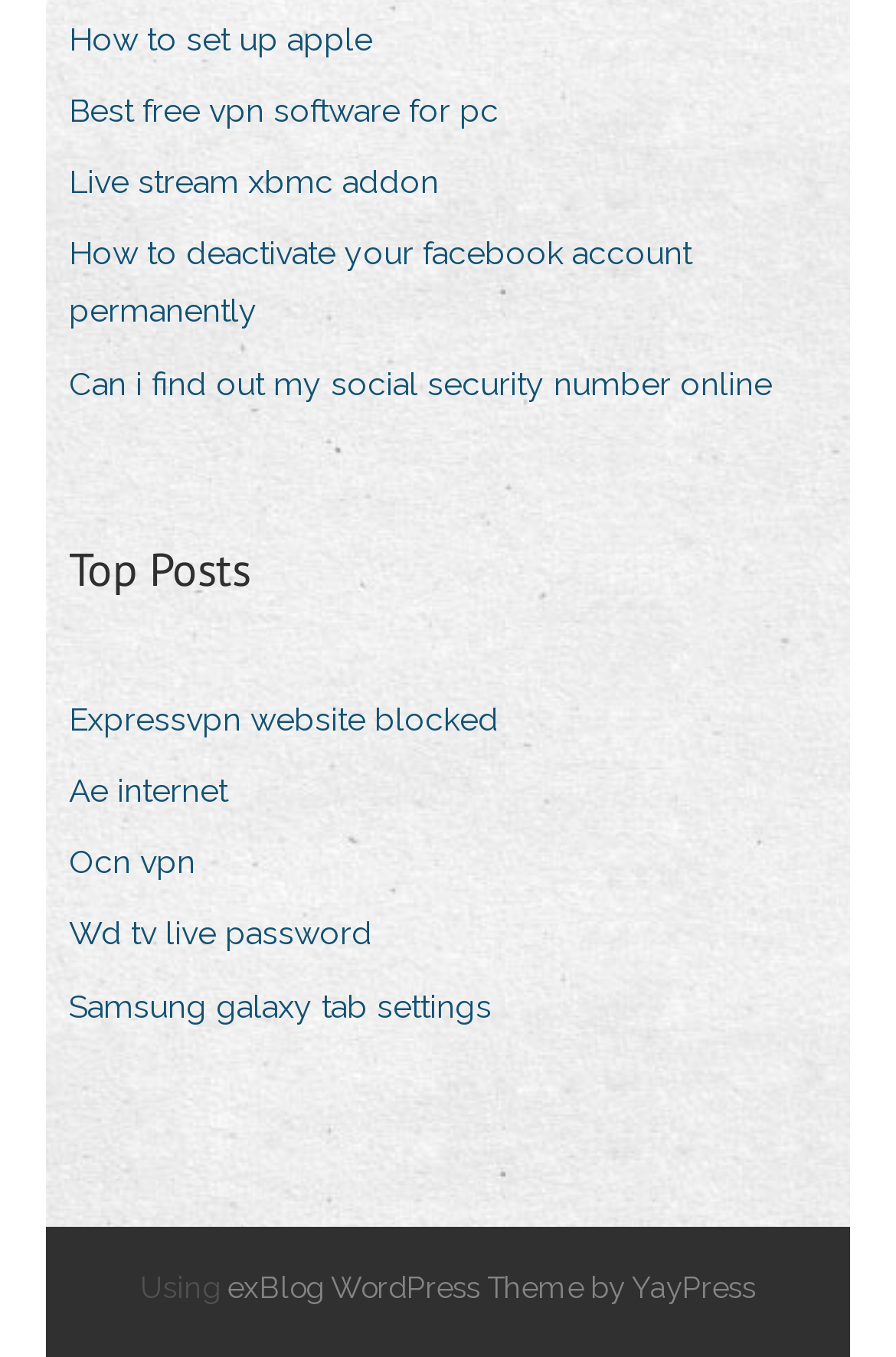Identify the bounding box coordinates for the region to click in order to carry out this instruction: "Check 'Samsung galaxy tab settings'". Provide the coordinates using four float numbers between 0 and 1, formatted as [left, top, right, bottom].

[0.077, 0.719, 0.587, 0.765]